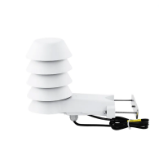What is the purpose of the device?
Can you provide an in-depth and detailed response to the question?

The Kaidi KD-CWDZ19 is designed for accurate ambient temperature measurement, which means it is intended to provide reliable and precise temperature data for various applications, such as commercial and industrial settings, where temperature-sensitive processes are involved.